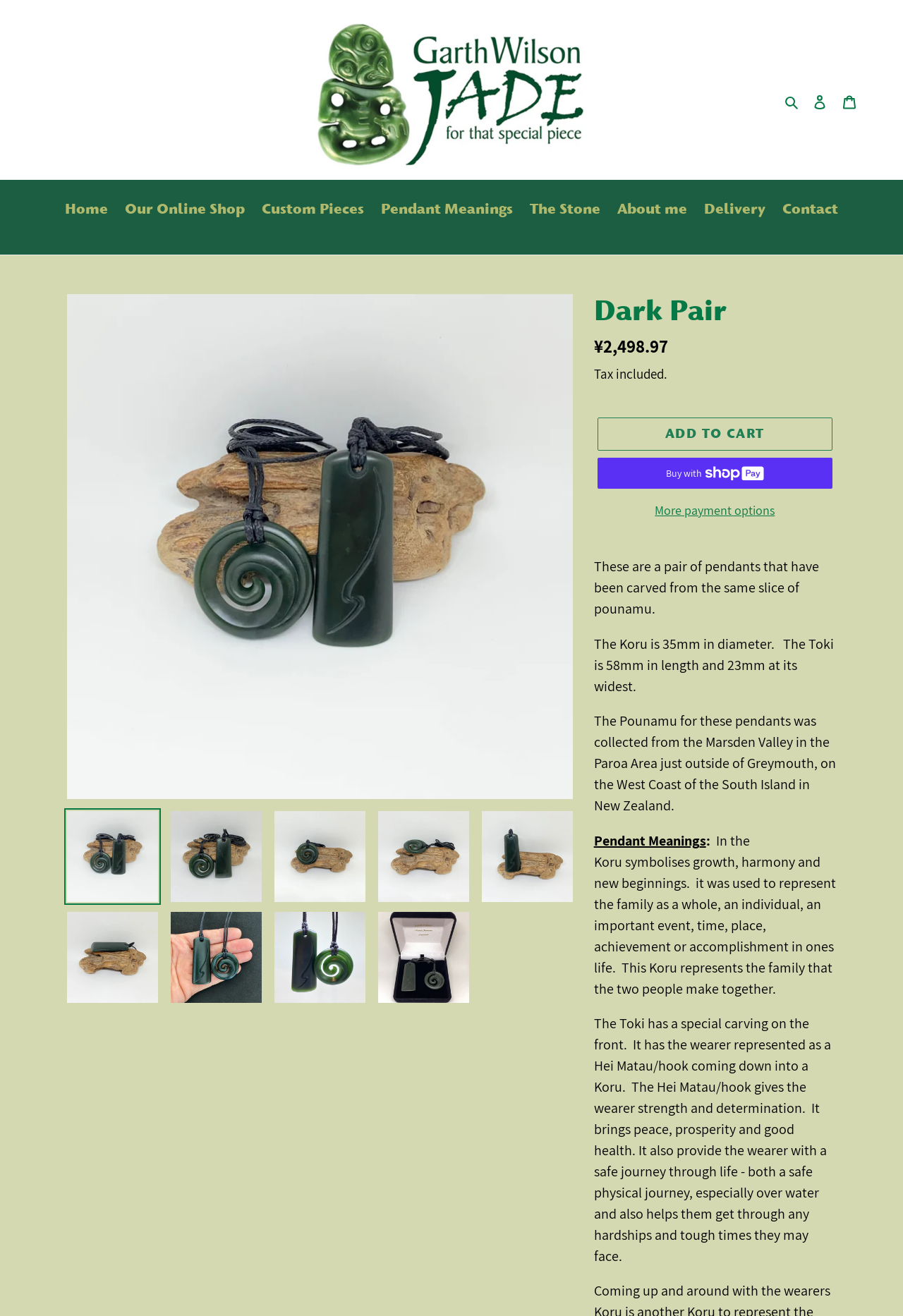Generate a comprehensive caption for the webpage you are viewing.

This webpage is an e-commerce page selling a pair of pendants carved from the same slice of pounamu, a type of jade or greenstone. At the top of the page, there is a navigation menu with links to "Home", "Our Online Shop", "Custom Pieces", "Pendant Meanings", "The Stone", "About me", "Delivery", and "Contact". Below the navigation menu, there is a logo and a search bar on the top-right corner.

The main content of the page is divided into two sections. On the left side, there is a large image of the pendants, with multiple smaller images of the same pendants below it, showcasing different angles and details. On the right side, there is a description of the pendants, including their materials, dimensions, and meanings. The description is divided into several paragraphs, with headings and bullet points.

The pendants are described as being carved from the same slice of pounamu, with the Koru pendant symbolizing growth, harmony, and new beginnings, and the Toki pendant representing strength, determination, and peace. The description also mentions the origin of the pounamu, which was collected from the Marsden Valley in the Paroa Area on the West Coast of New Zealand's South Island.

Below the description, there are buttons to "Add to cart", "Buy now with ShopPay", and "More payment options". There is also a section displaying the price of the pendants, including tax.